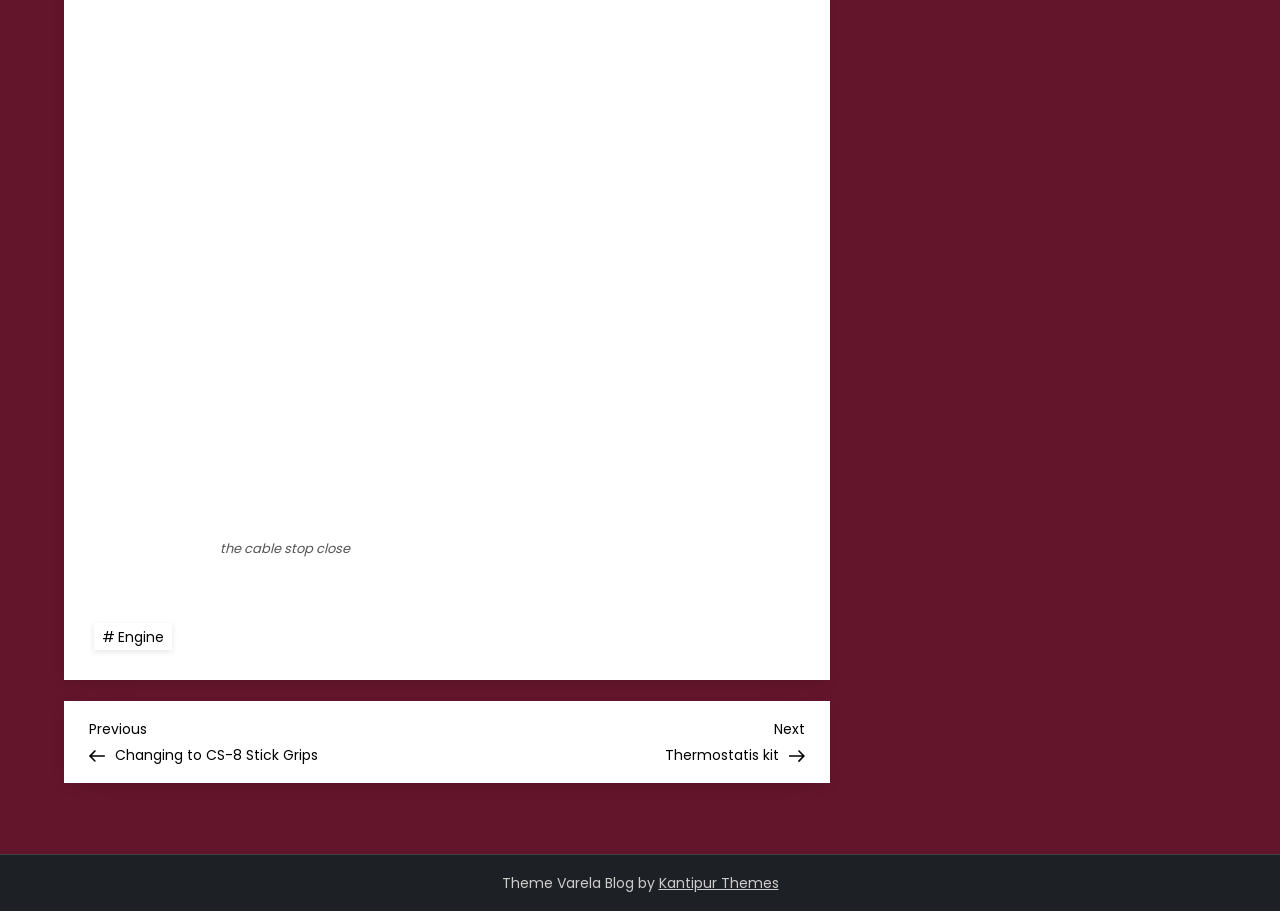What is the name of the theme provider?
Answer the question with just one word or phrase using the image.

Kantipur Themes